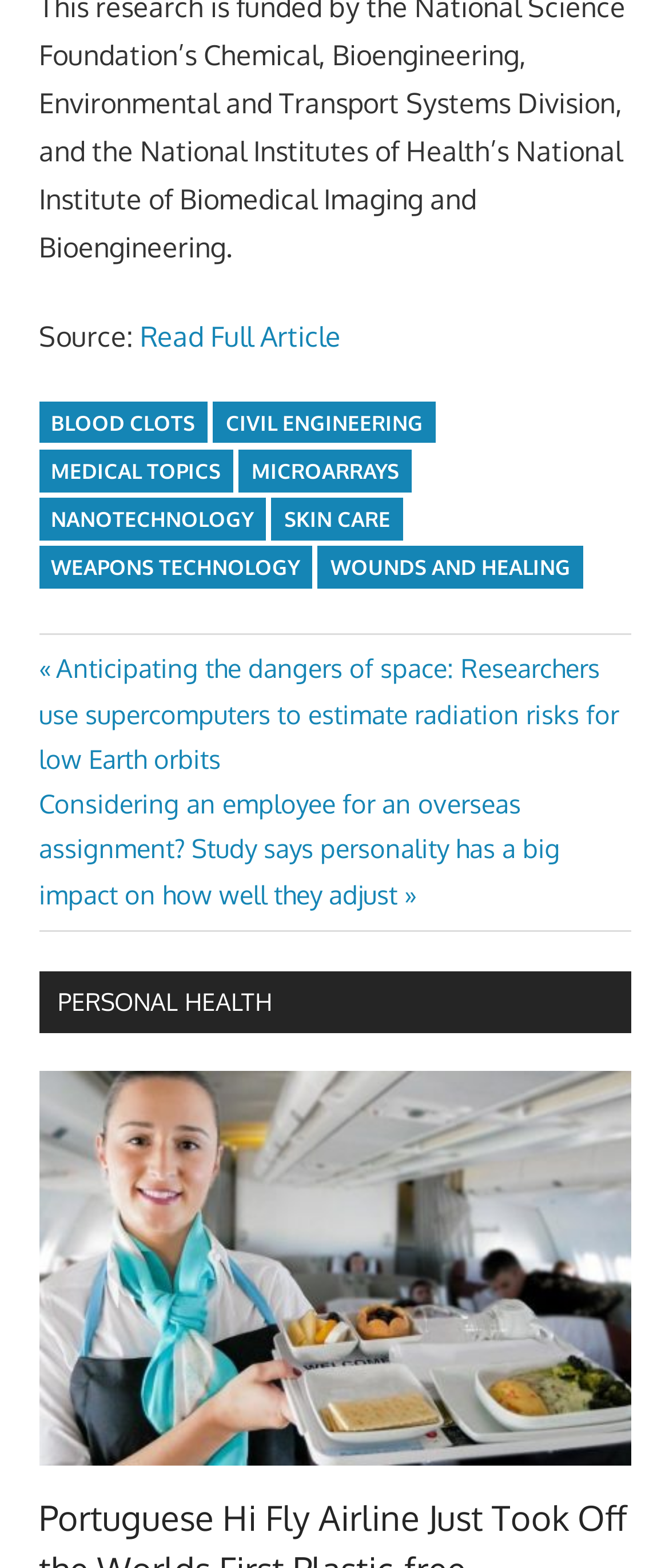Please determine the bounding box coordinates of the section I need to click to accomplish this instruction: "Explore BLOOD CLOTS".

[0.058, 0.256, 0.31, 0.283]